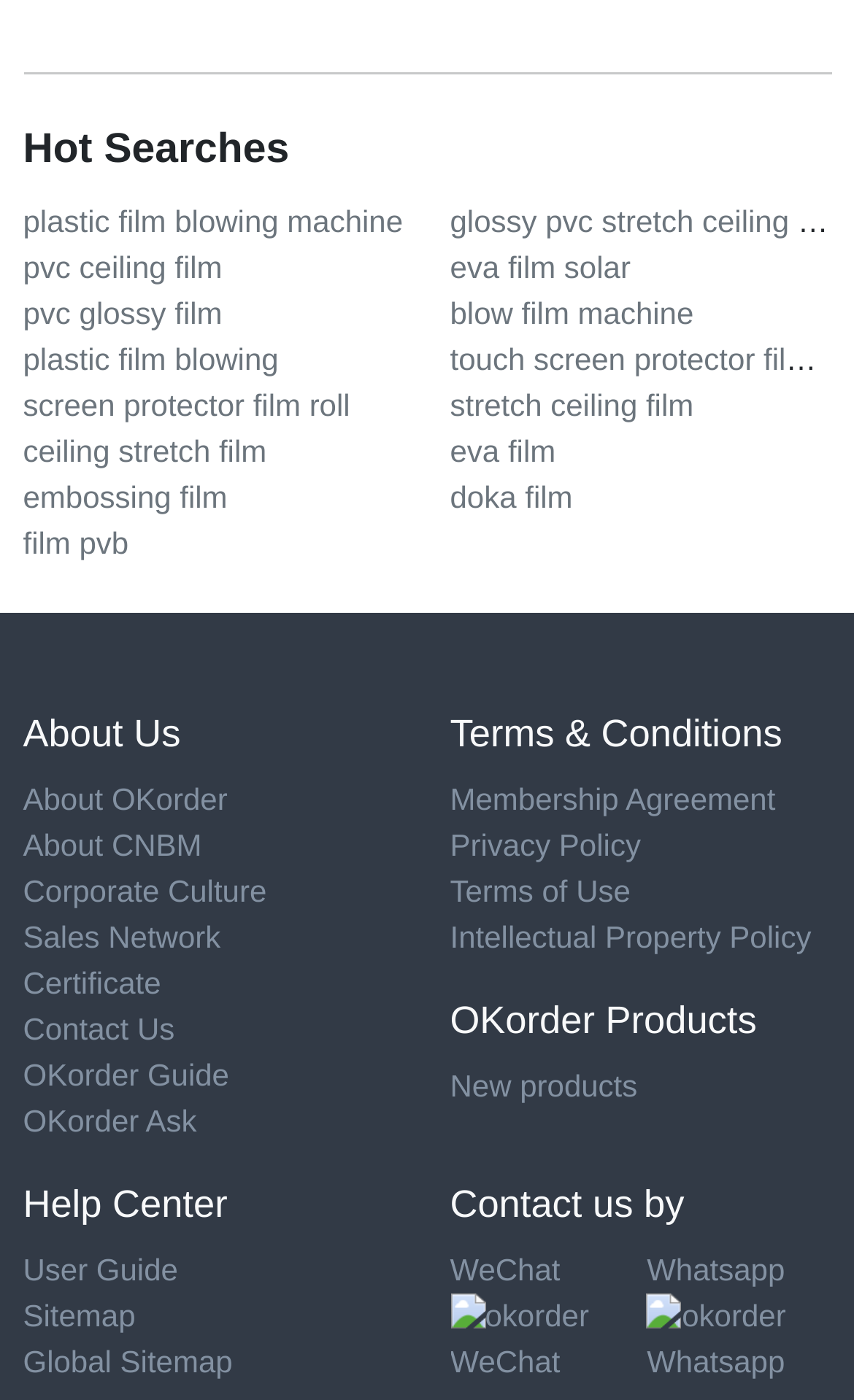Using the webpage screenshot, locate the HTML element that fits the following description and provide its bounding box: "plastic film blowing machine".

[0.027, 0.145, 0.472, 0.17]